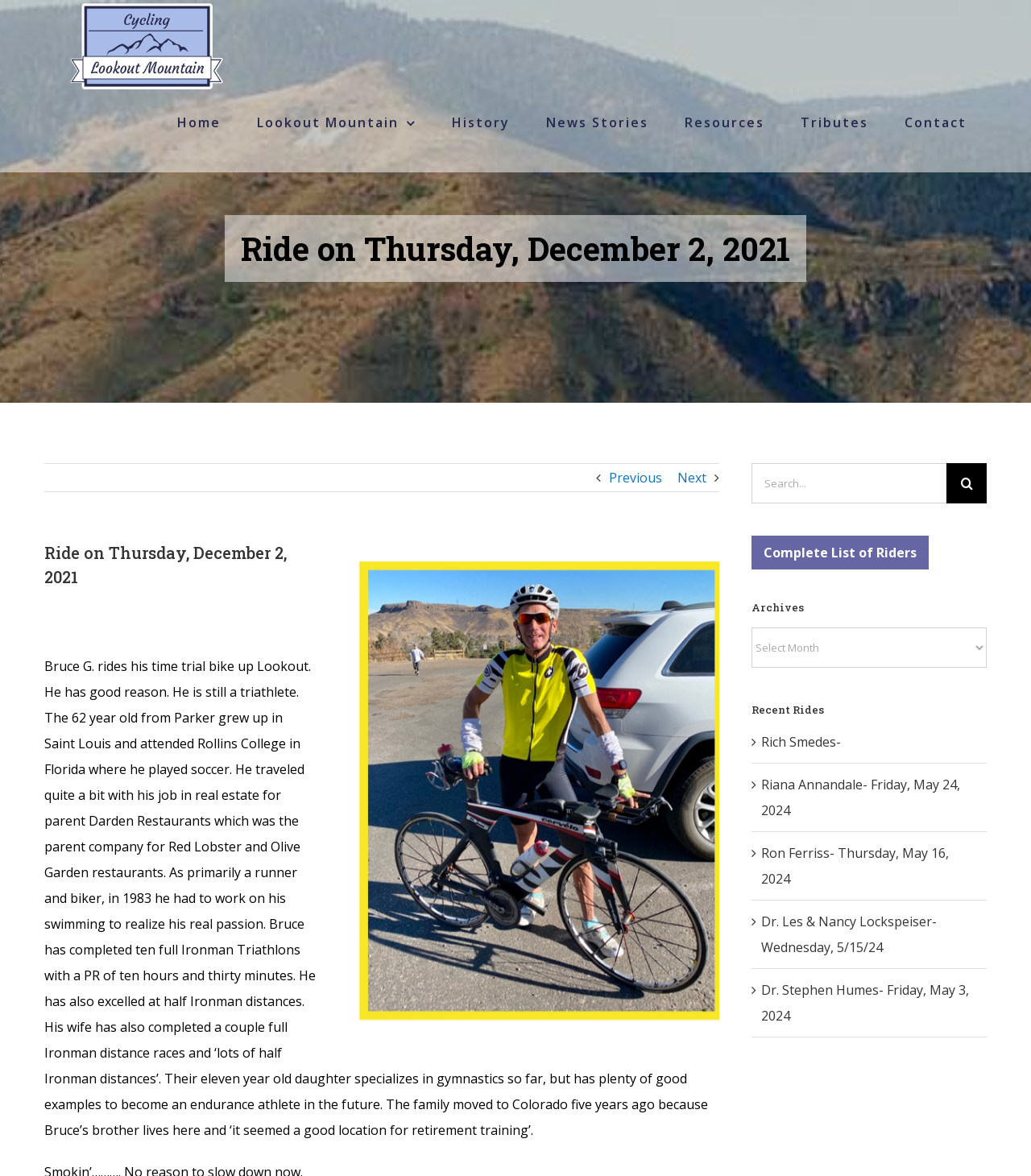Provide a brief response to the question below using a single word or phrase: 
What is the name of the mountain?

Lookout Mountain